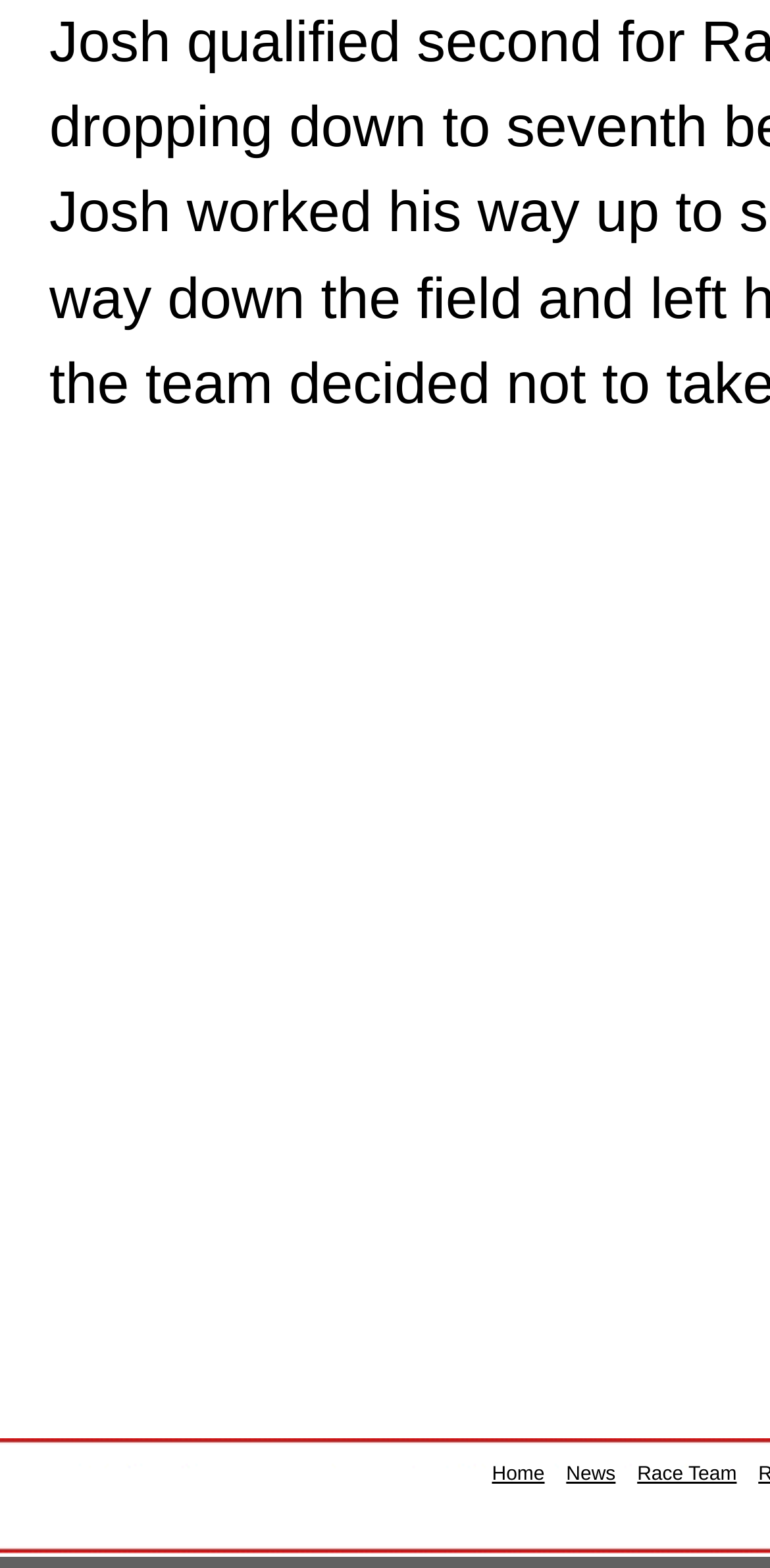From the webpage screenshot, predict the bounding box of the UI element that matches this description: "Tata Technologies Hiring 2023".

None